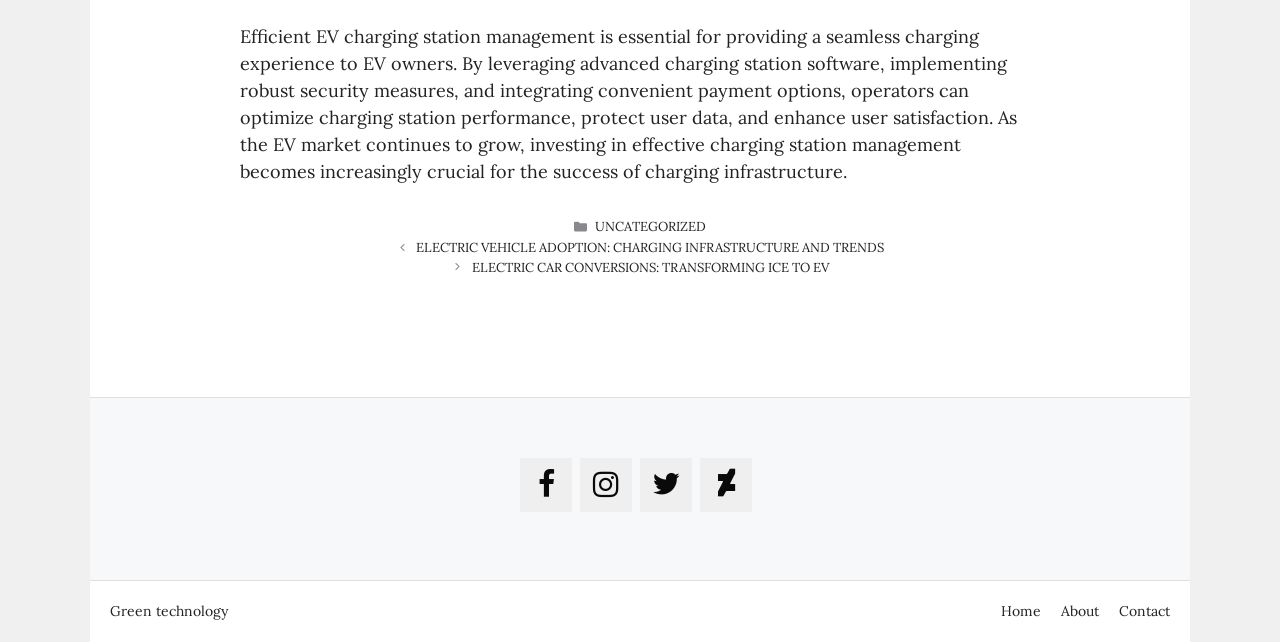Kindly determine the bounding box coordinates for the area that needs to be clicked to execute this instruction: "Visit Facebook page".

[0.406, 0.713, 0.447, 0.798]